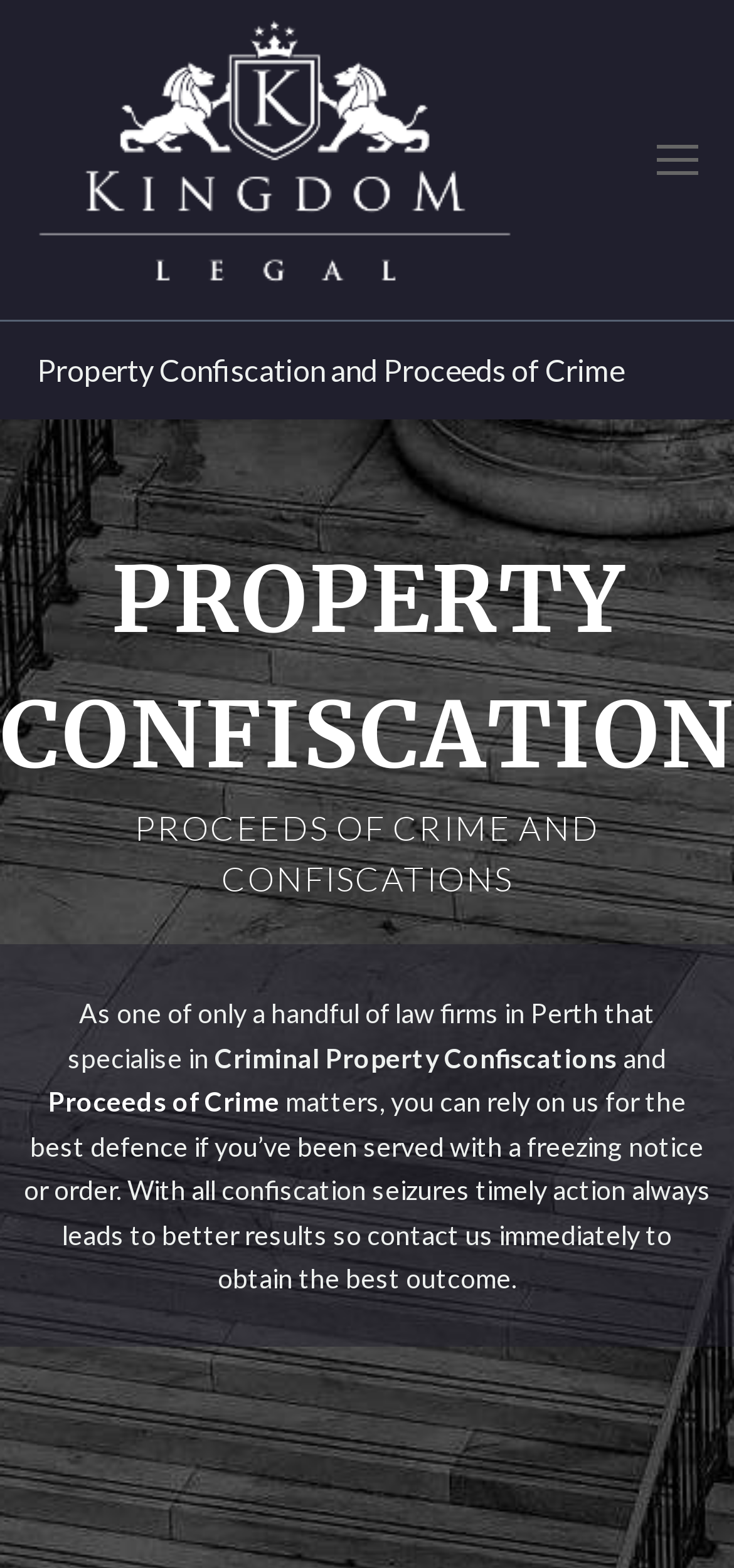Give a one-word or one-phrase response to the question: 
What is the benefit of timely action in confiscation seizures?

Better results